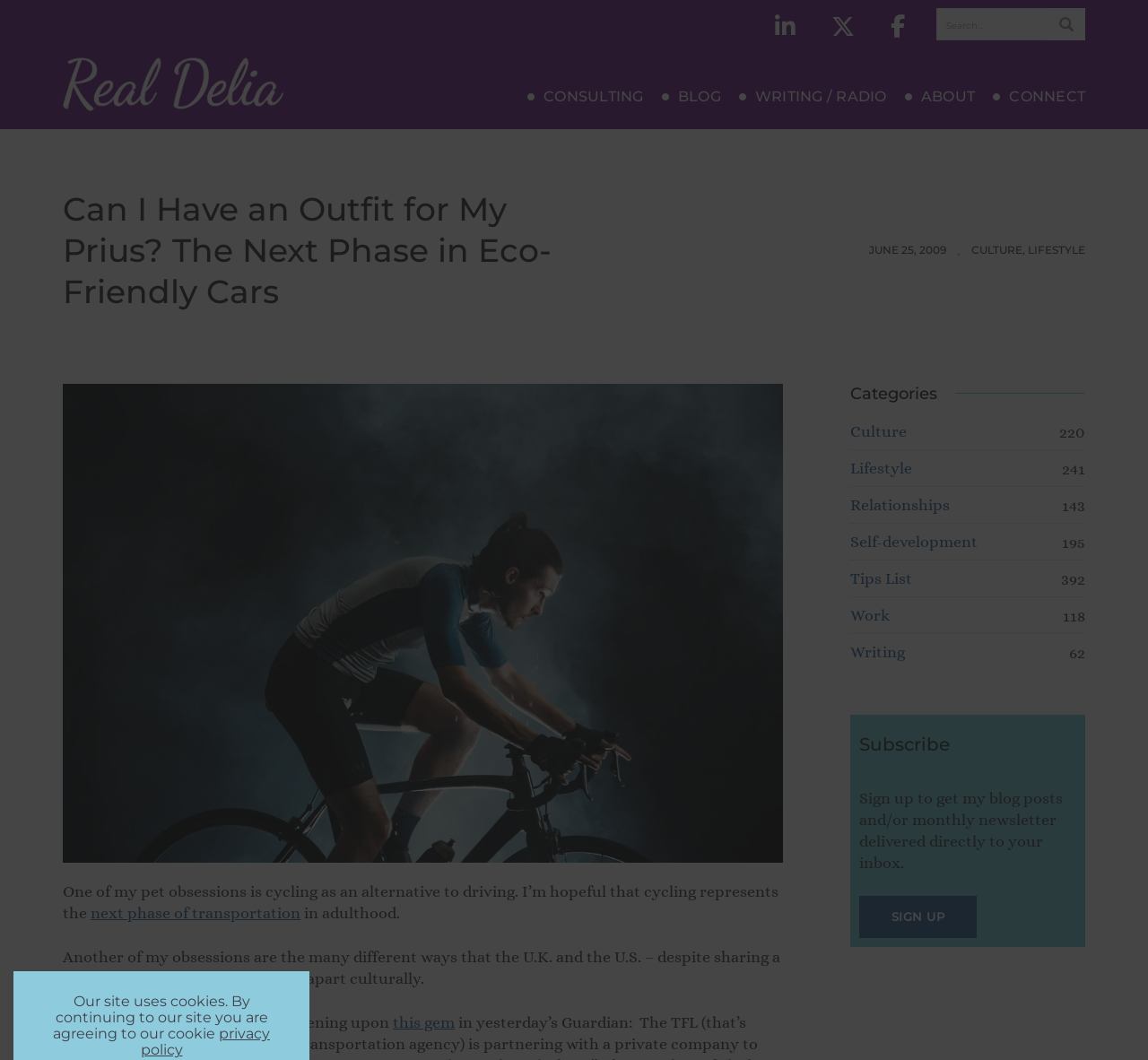What is the author hopeful about?
Please use the image to provide an in-depth answer to the question.

The author mentions that 'I’m hopeful that cycling represents the next phase of transportation in adulthood.' This indicates that the author is hopeful about cycling.